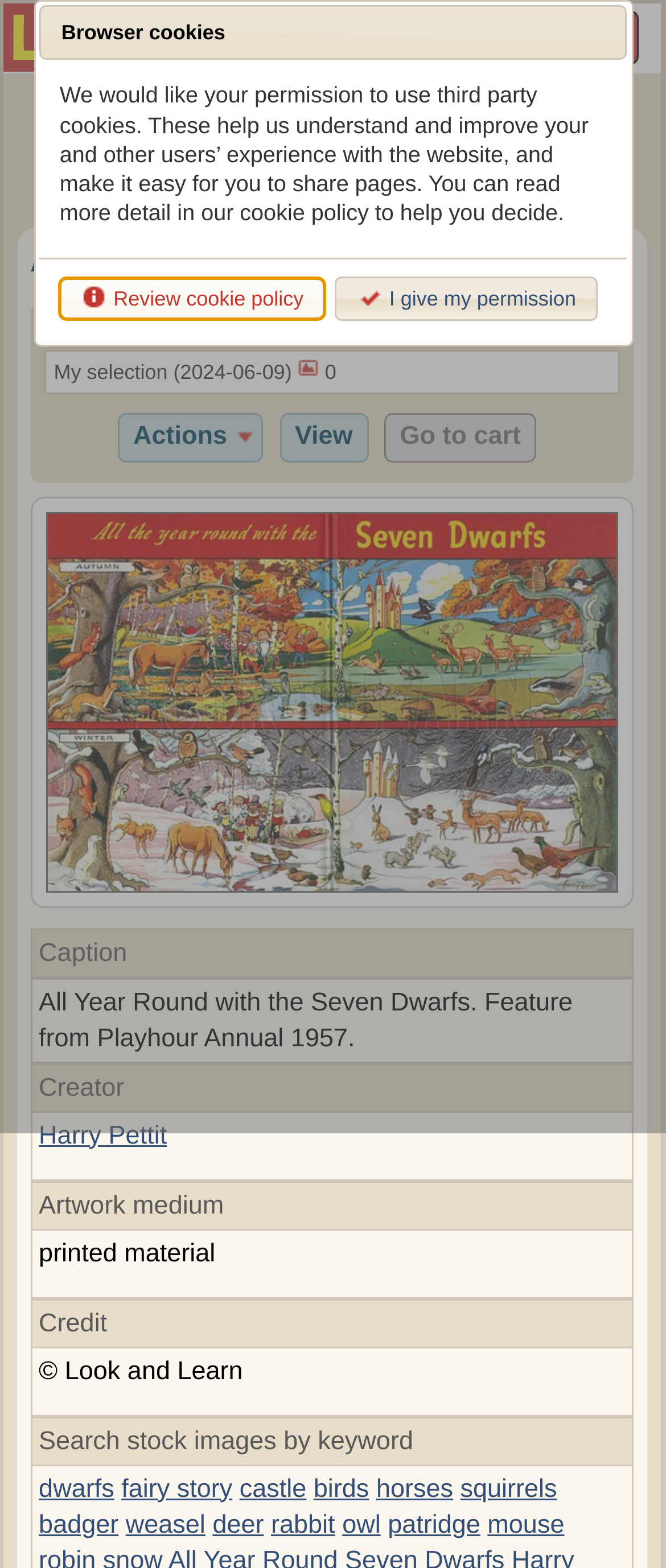Locate the UI element described by Go to cart and provide its bounding box coordinates. Use the format (top-left x, top-left y, bottom-right x, bottom-right y) with all values as floating point numbers between 0 and 1.

[0.577, 0.263, 0.805, 0.294]